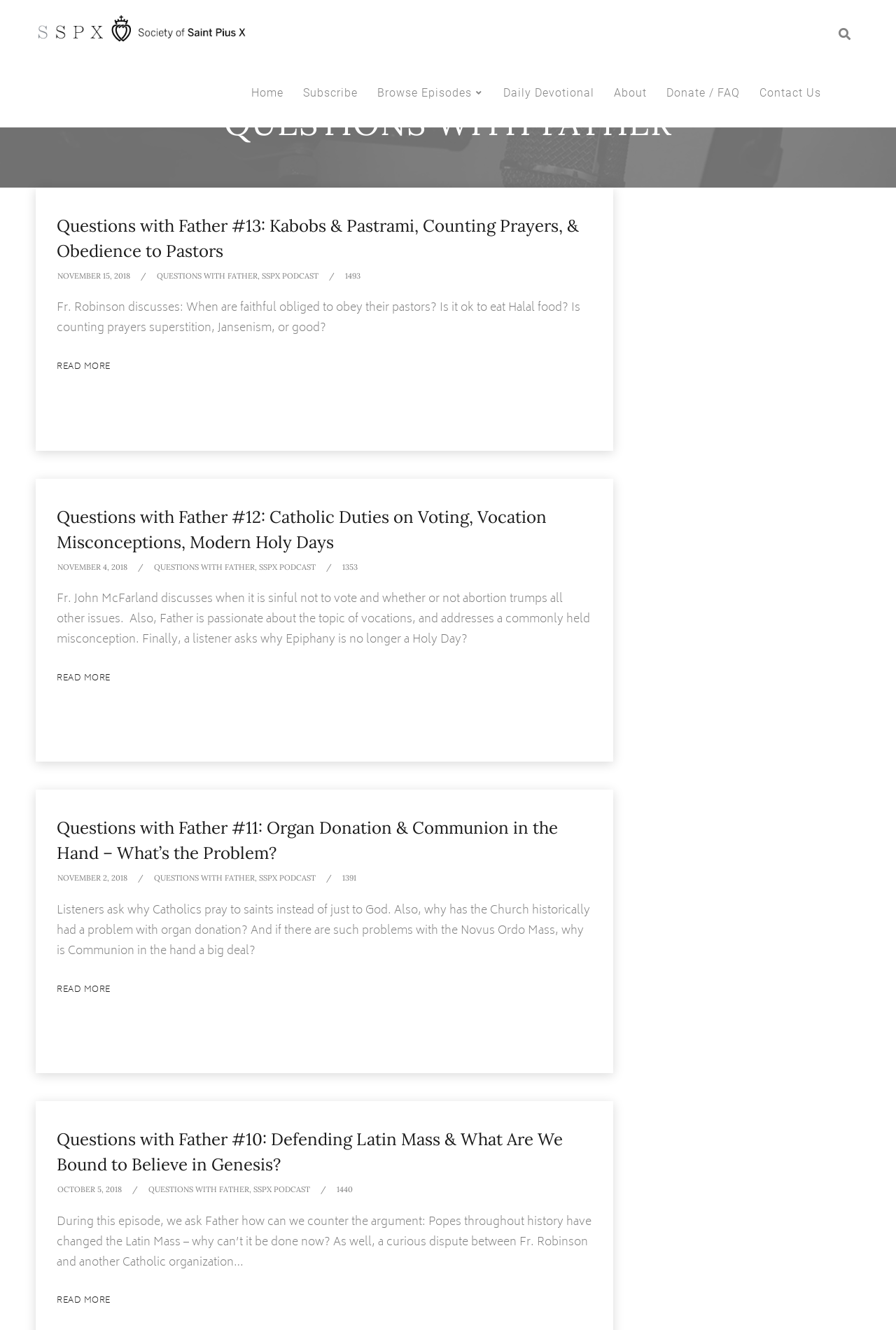What is the name of the podcast?
Please utilize the information in the image to give a detailed response to the question.

The name of the podcast can be found in the top-left corner of the webpage, where it says 'SSPX Podcast' in a heading element.